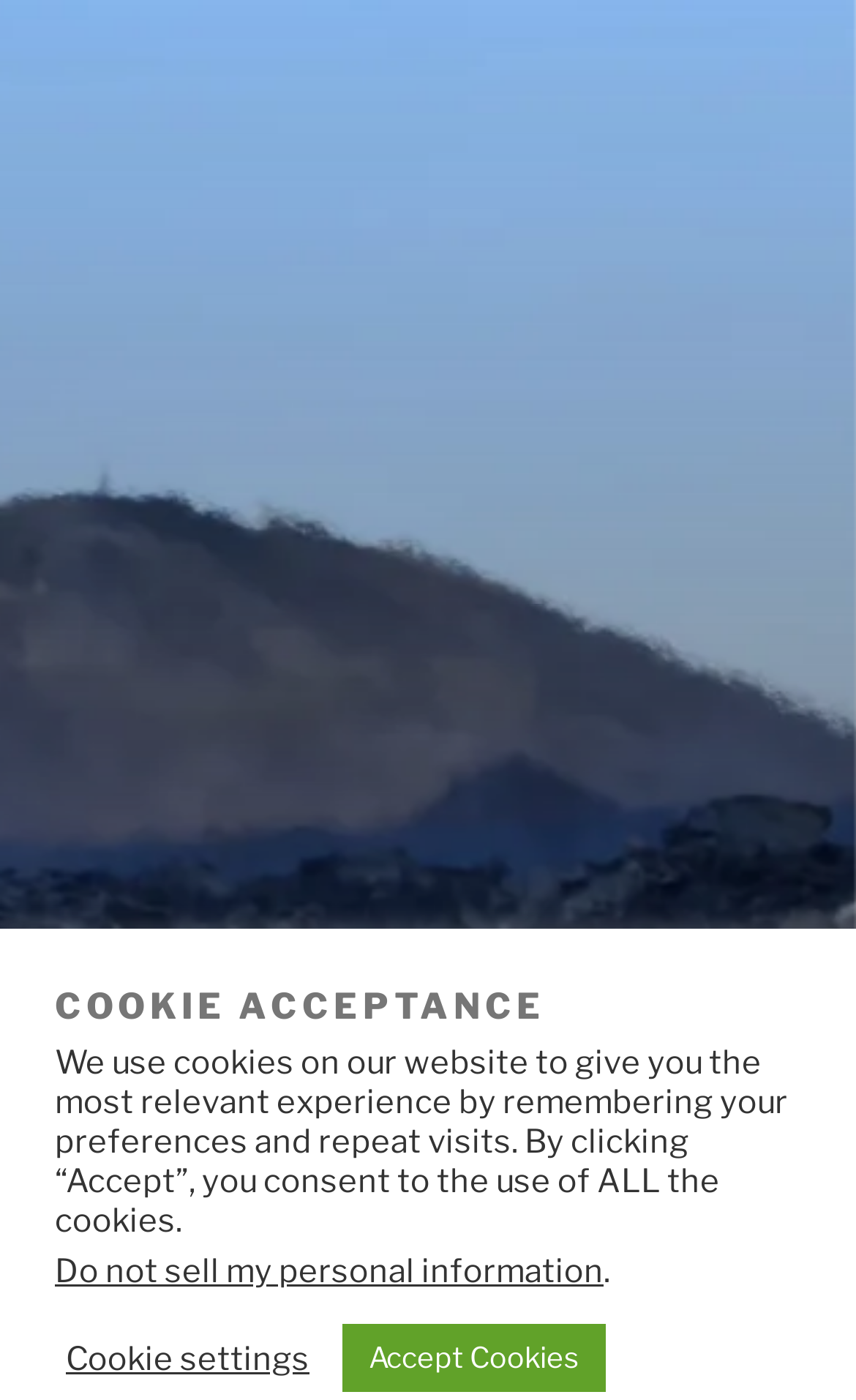Using the information from the screenshot, answer the following question thoroughly:
How many buttons are there in the cookie acceptance section?

There are two buttons in the cookie acceptance section, namely 'Cookie settings' and 'Accept Cookies', which can be identified by their element types and descriptions.